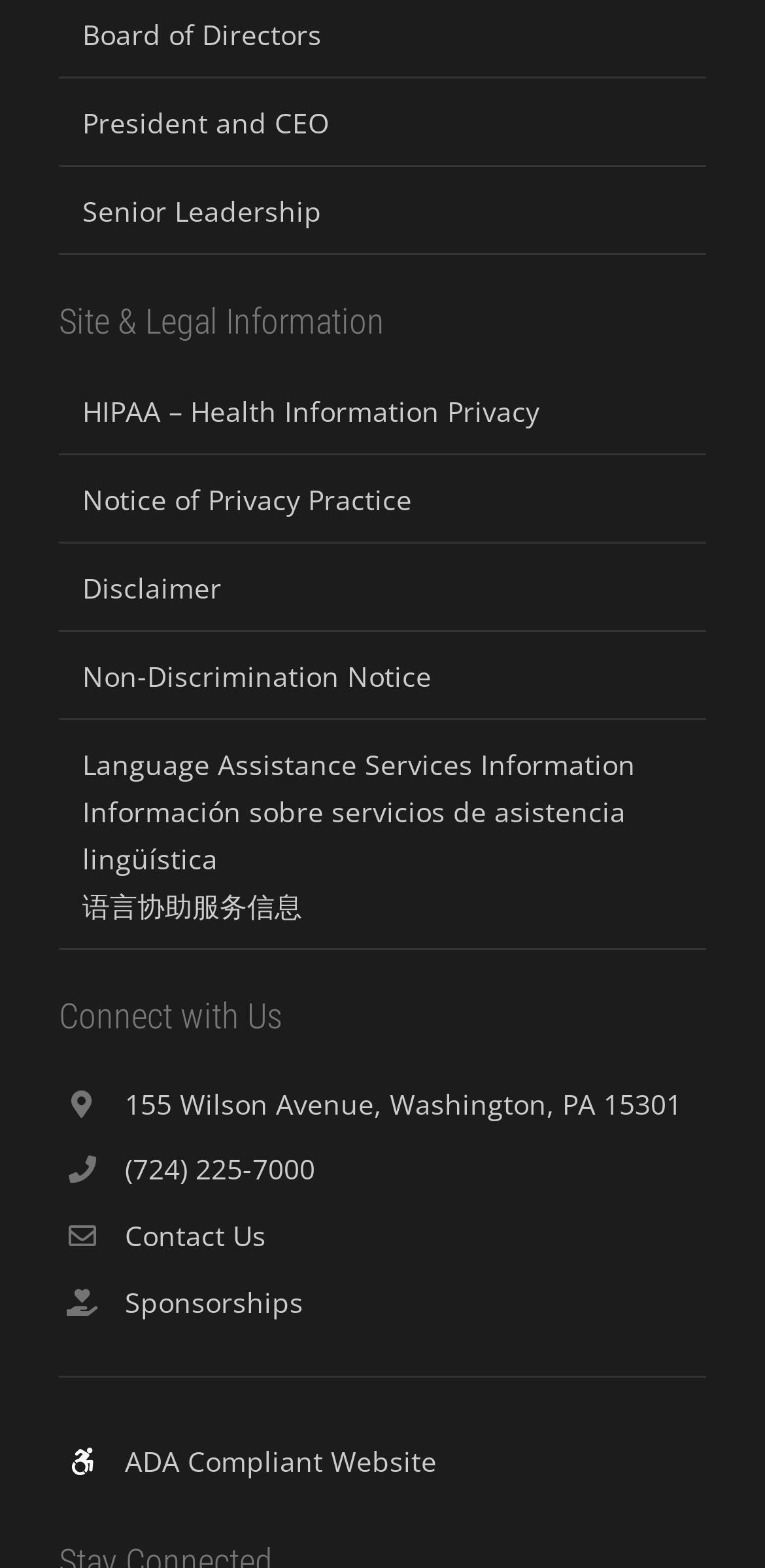What is the title of the first link?
Examine the image and give a concise answer in one word or a short phrase.

Board of Directors